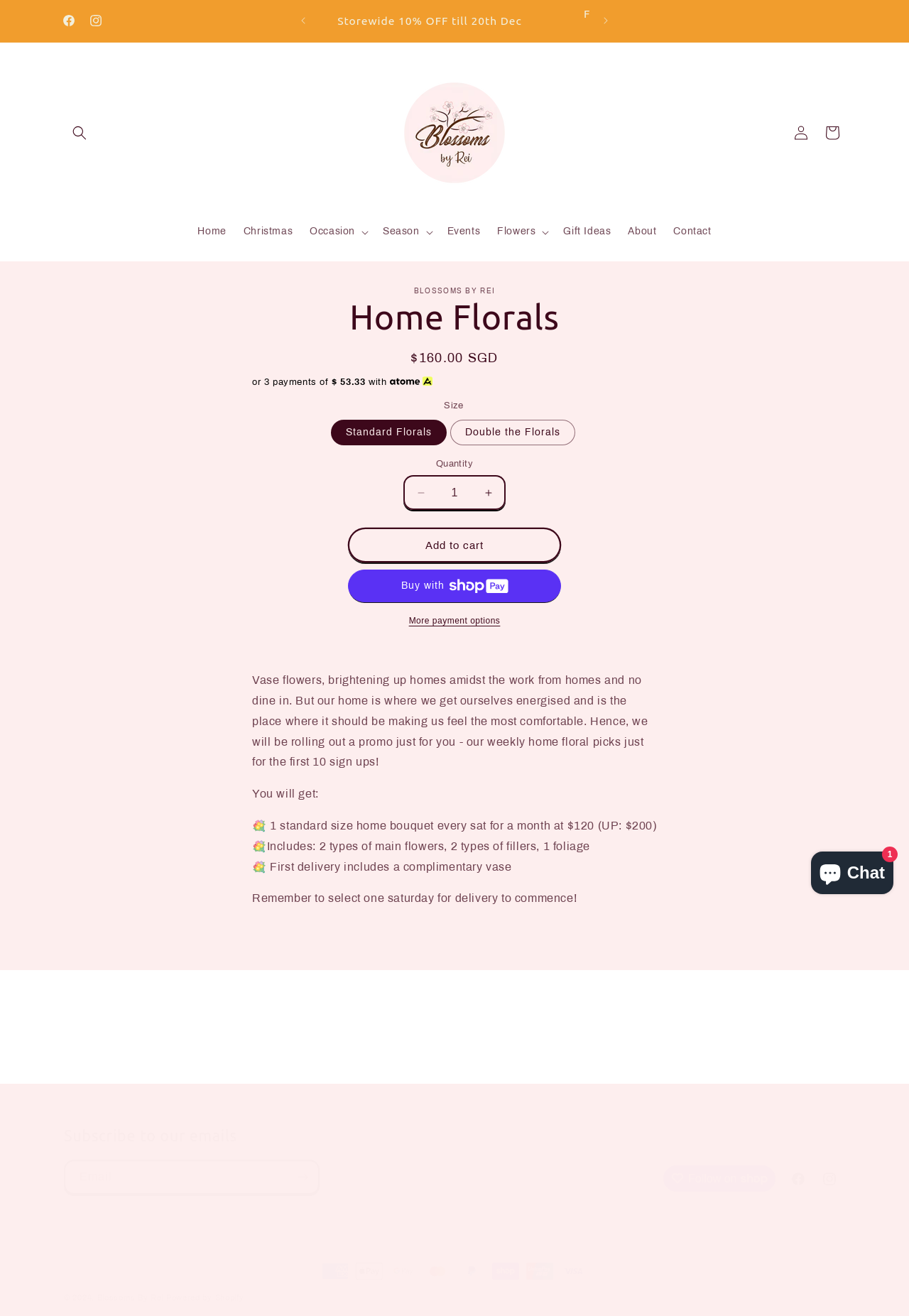Please identify the coordinates of the bounding box for the clickable region that will accomplish this instruction: "Search for products".

[0.07, 0.089, 0.105, 0.113]